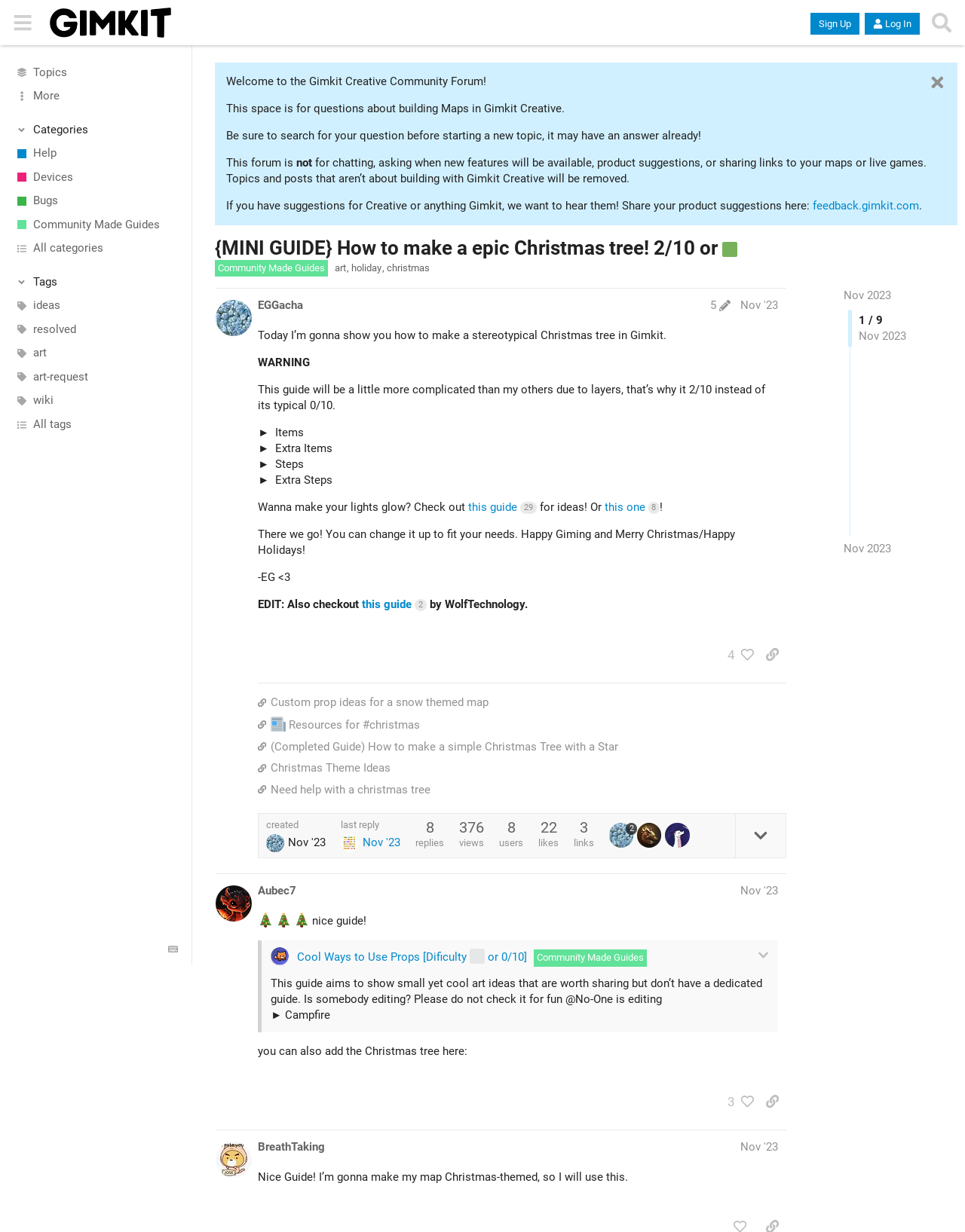Who is the author of the post?
Kindly answer the question with as much detail as you can.

I found this answer by looking at the region element with the text 'post #1 by @EGGacha' which indicates the author of the post.